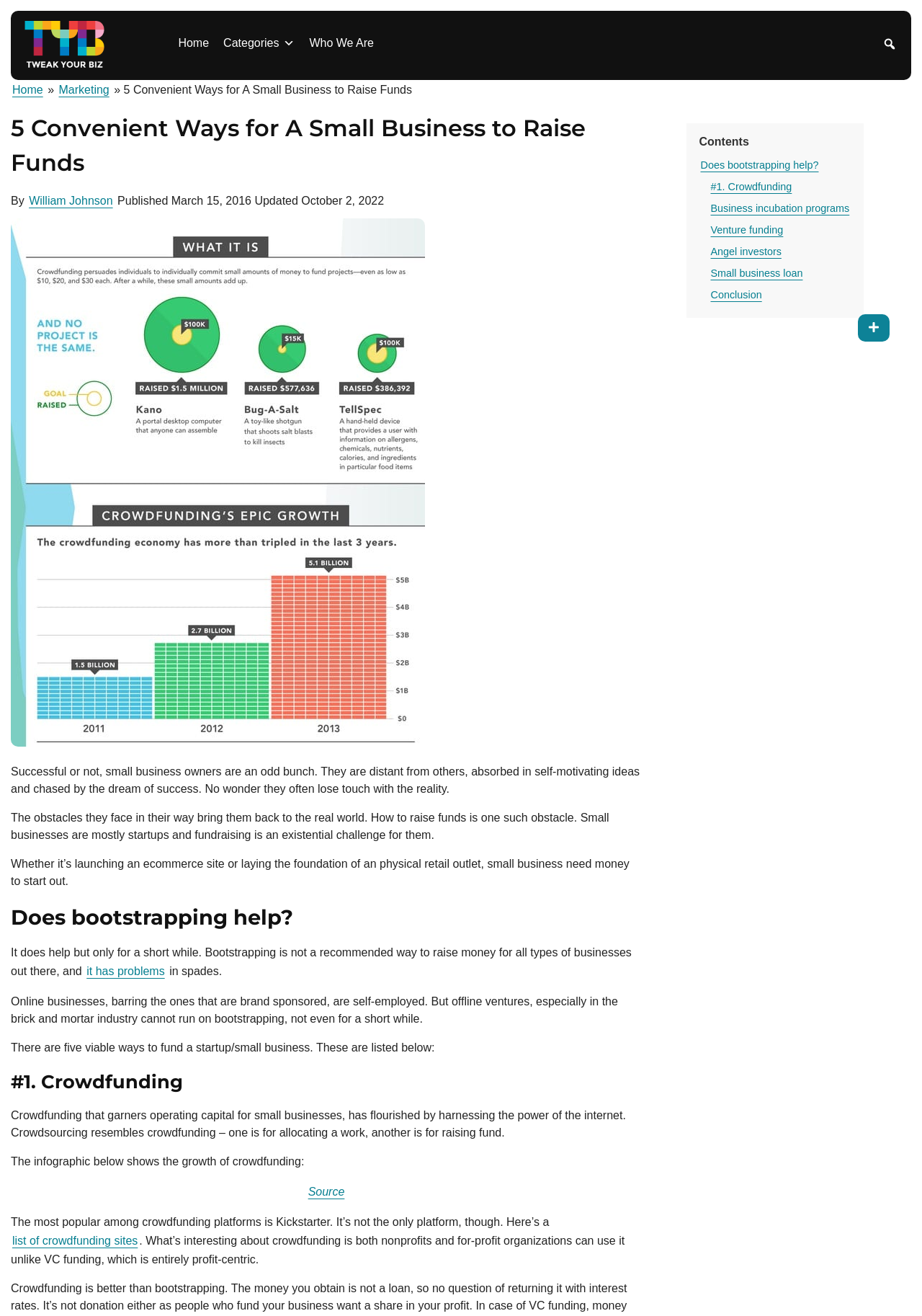Show the bounding box coordinates of the region that should be clicked to follow the instruction: "Learn about crowdfunding."

[0.769, 0.134, 0.86, 0.149]